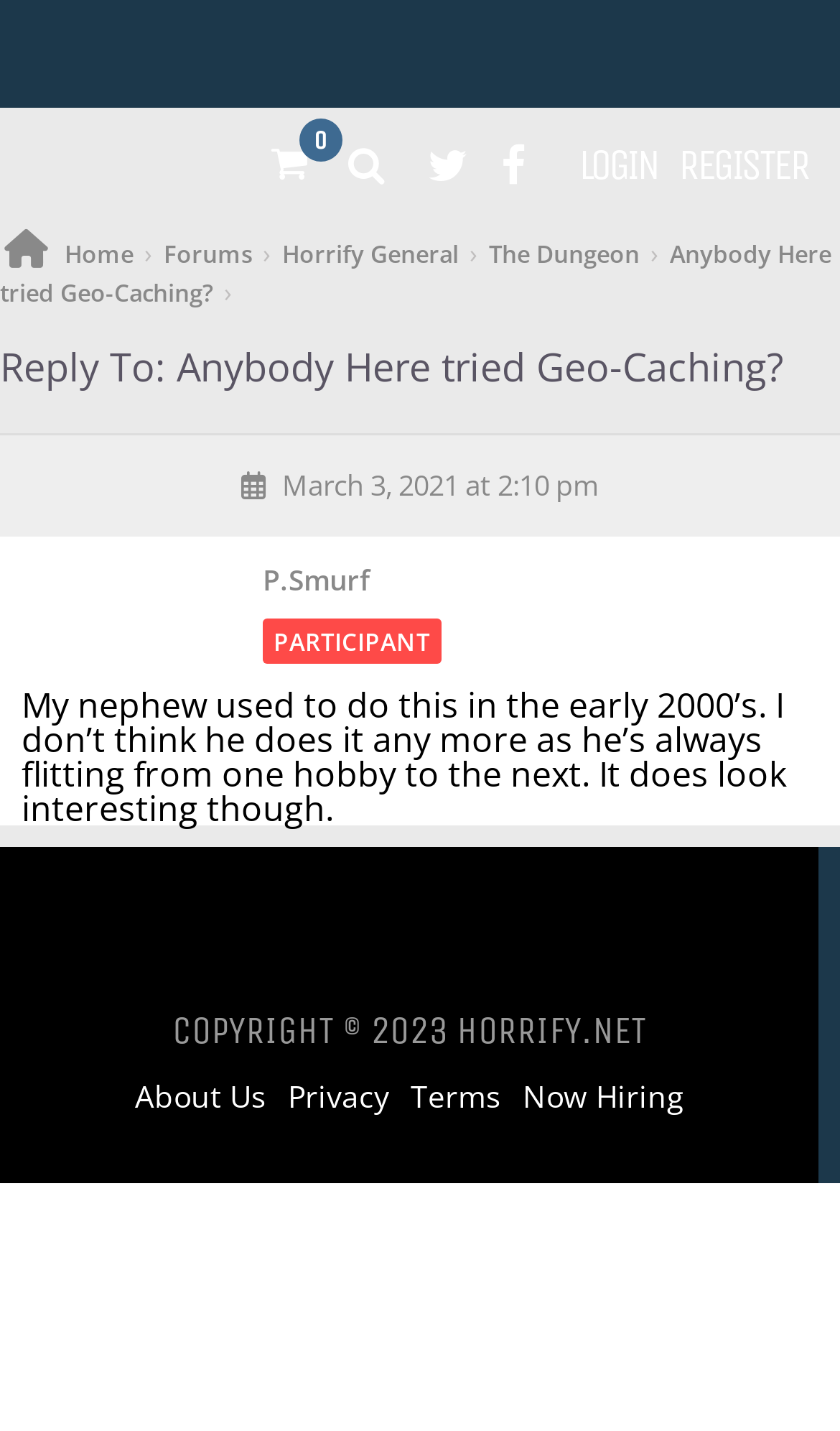Identify the bounding box coordinates of the region I need to click to complete this instruction: "Click on the Home link".

[0.0, 0.163, 0.164, 0.191]